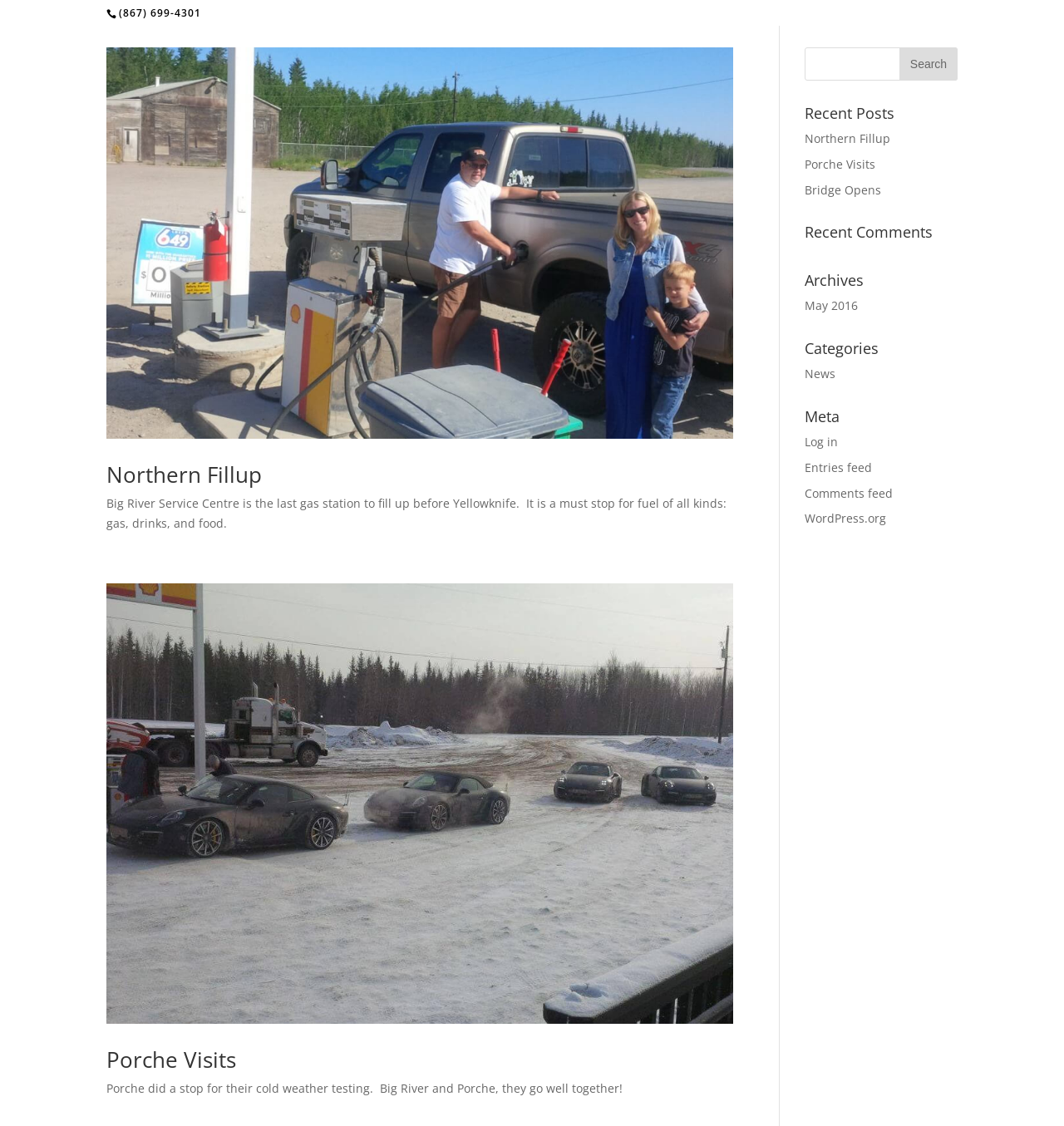Please determine the bounding box coordinates of the element to click in order to execute the following instruction: "View recent posts". The coordinates should be four float numbers between 0 and 1, specified as [left, top, right, bottom].

[0.756, 0.094, 0.9, 0.114]